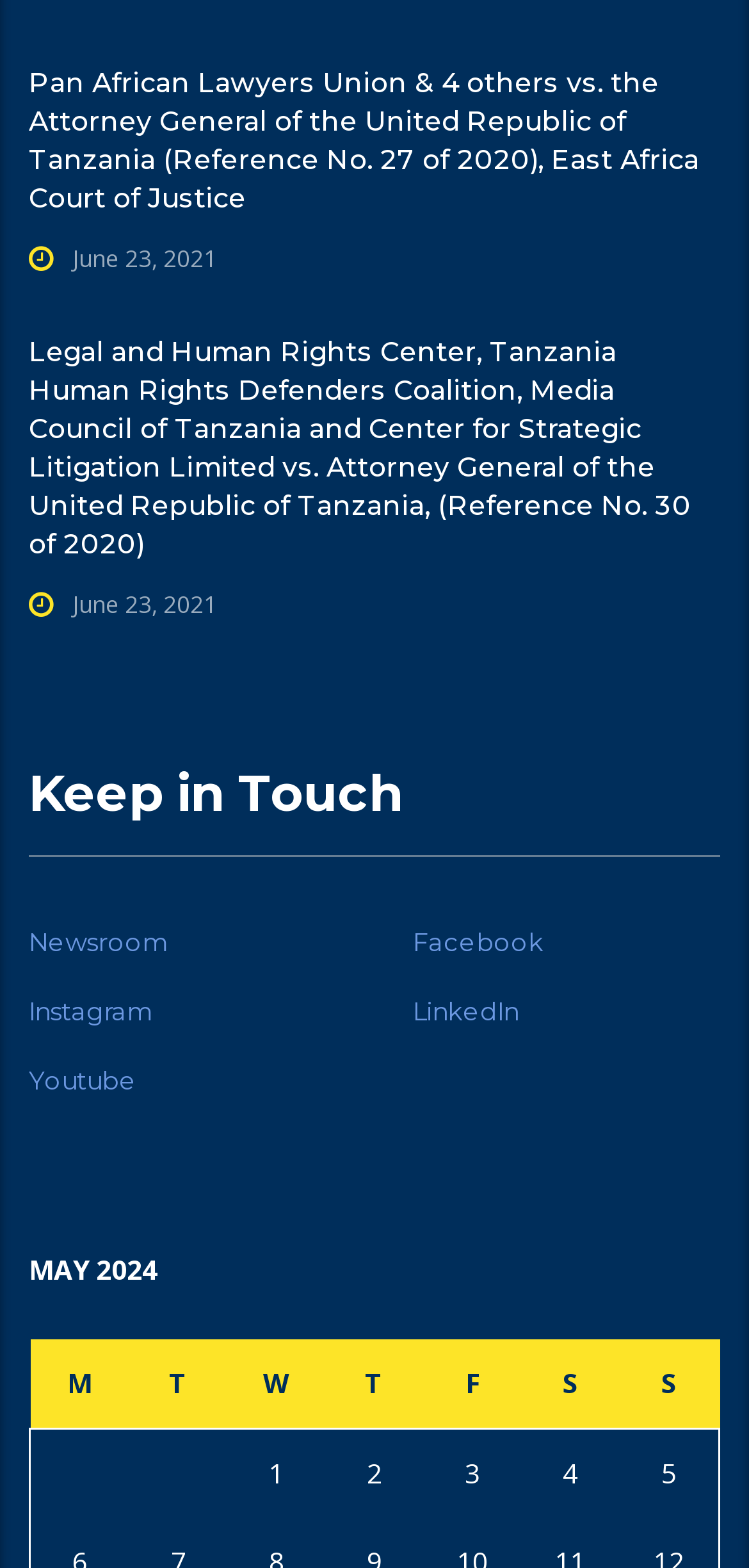Answer the following query concisely with a single word or phrase:
What is the date mentioned on the webpage?

June 23, 2021